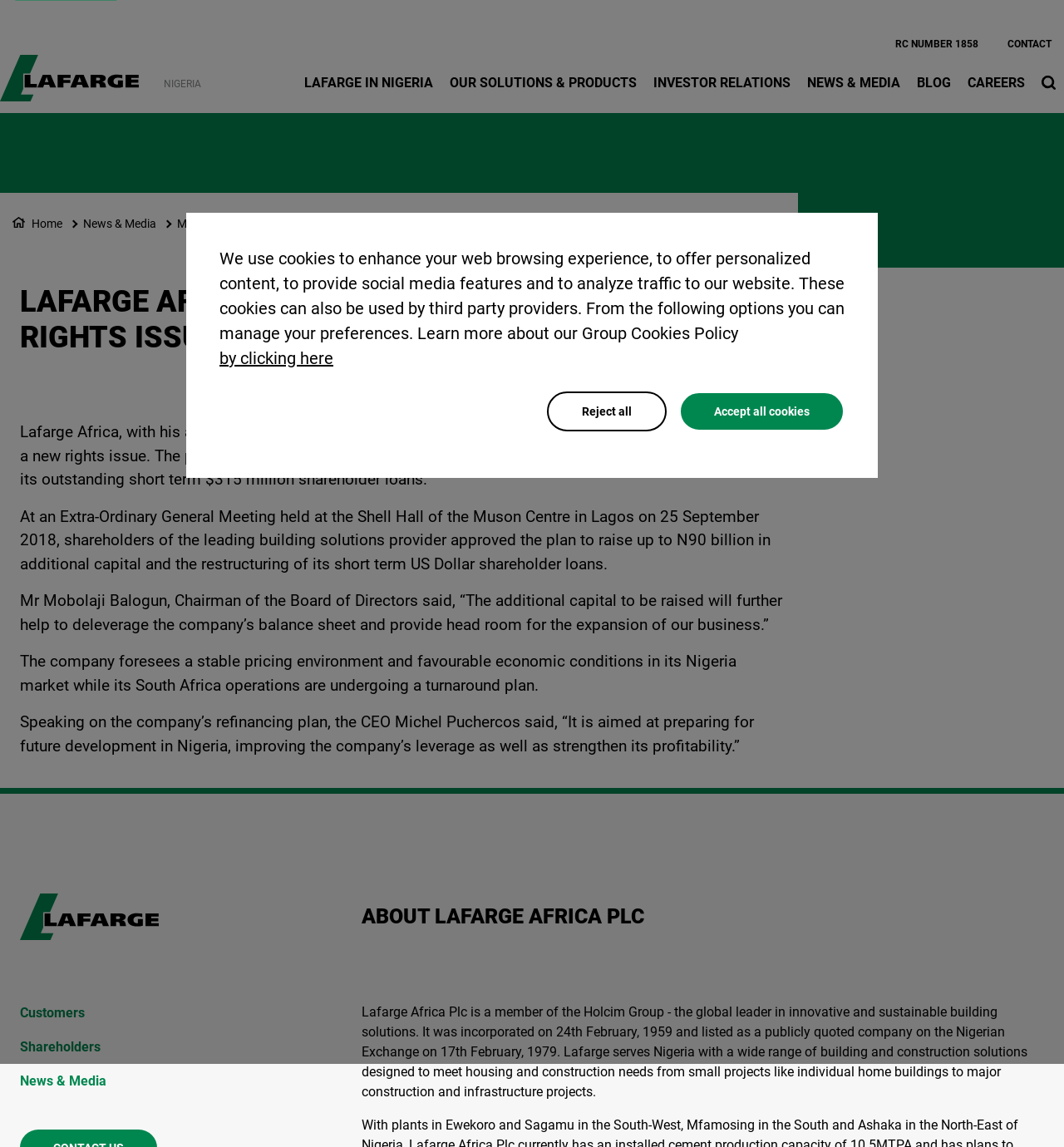Provide a short, one-word or phrase answer to the question below:
What is the name of the Chairman of the Board of Directors?

Mr Mobolaji Balogun